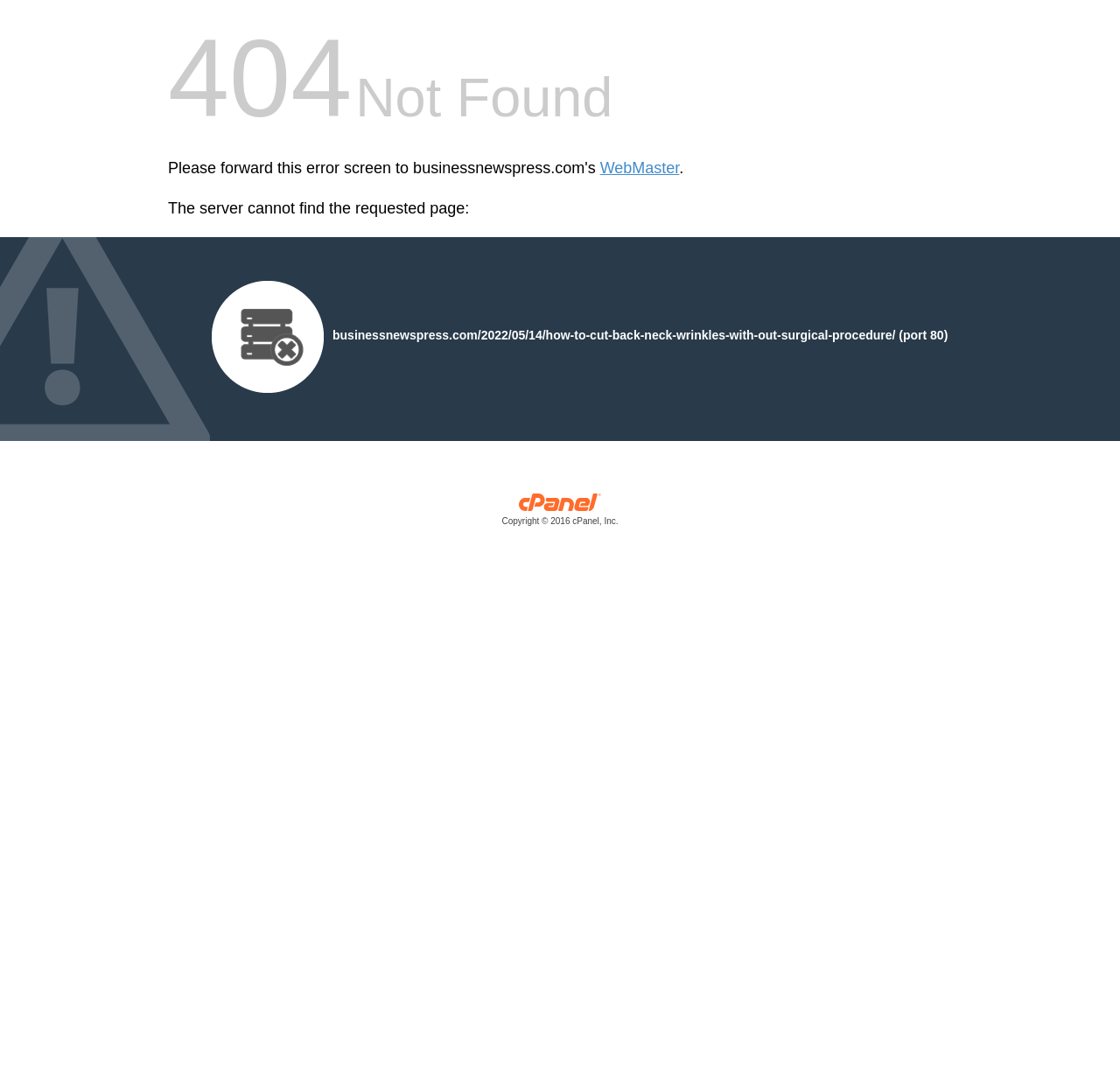What is the URL mentioned on the page? Observe the screenshot and provide a one-word or short phrase answer.

businessnewspress.com/2022/05/14/how-to-cut-back-neck-wrinkles-with-out-surgical-procedure/